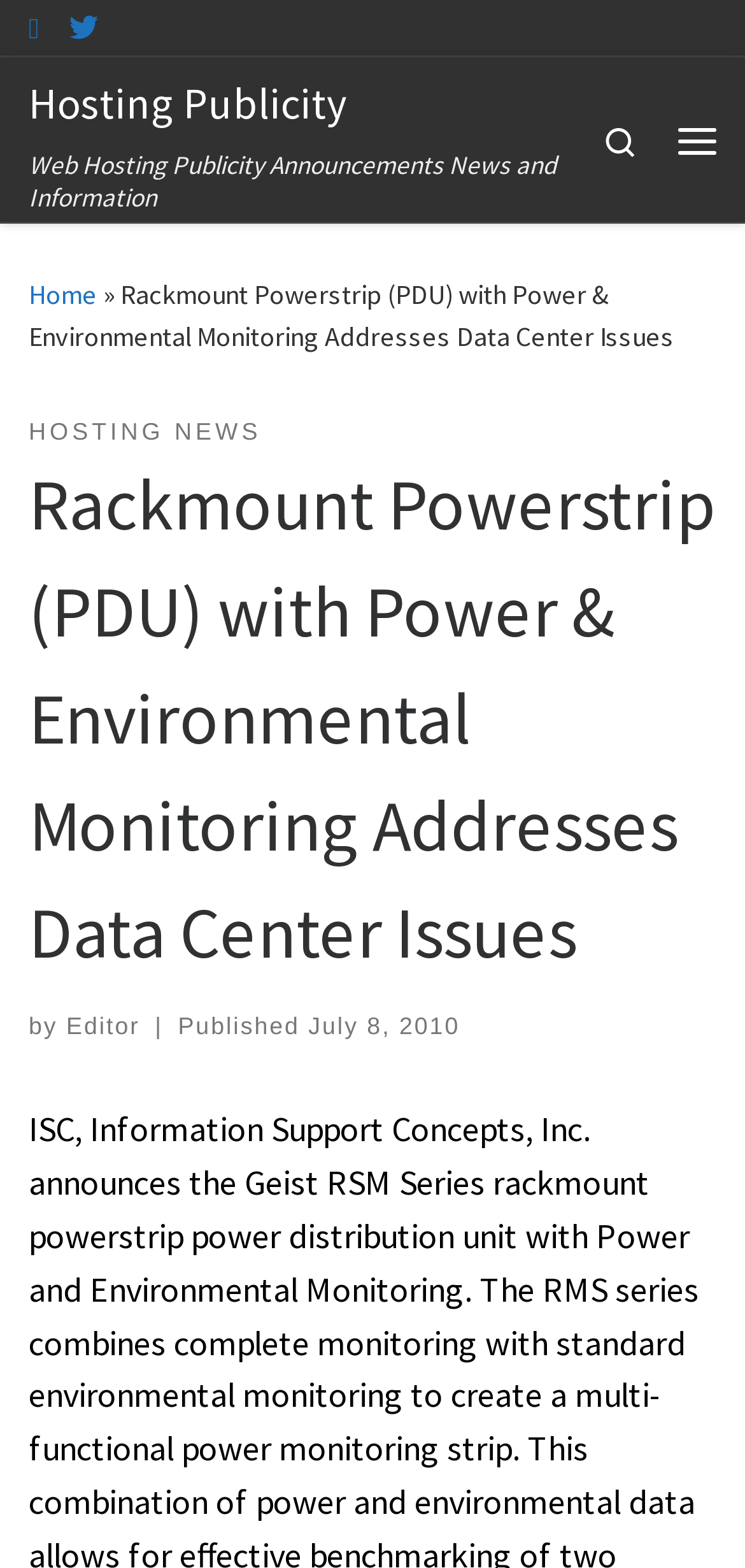Please provide the bounding box coordinates for the element that needs to be clicked to perform the following instruction: "Search the website". The coordinates should be given as four float numbers between 0 and 1, i.e., [left, top, right, bottom].

[0.779, 0.052, 0.885, 0.126]